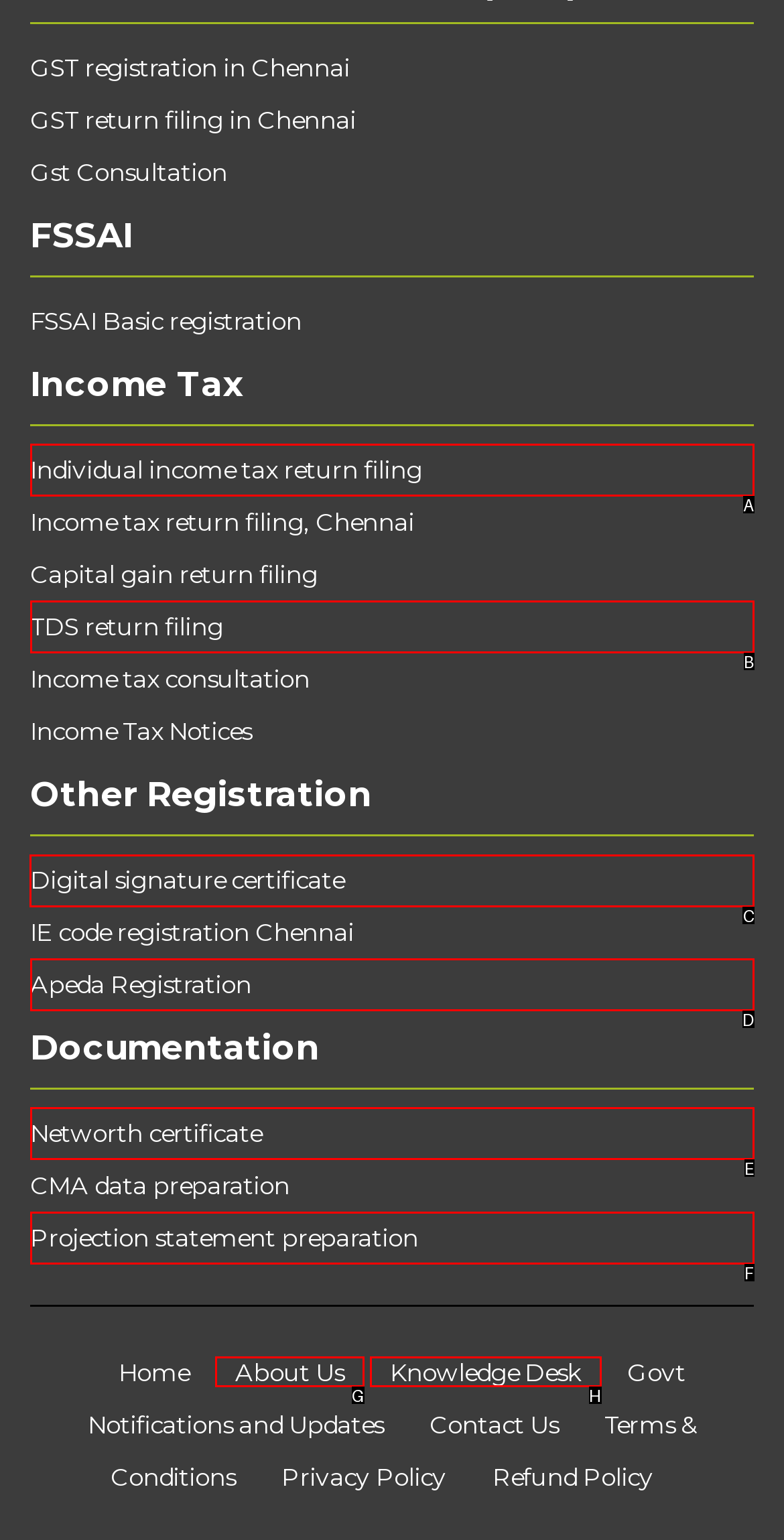Choose the HTML element that should be clicked to accomplish the task: Get Digital signature certificate. Answer with the letter of the chosen option.

C